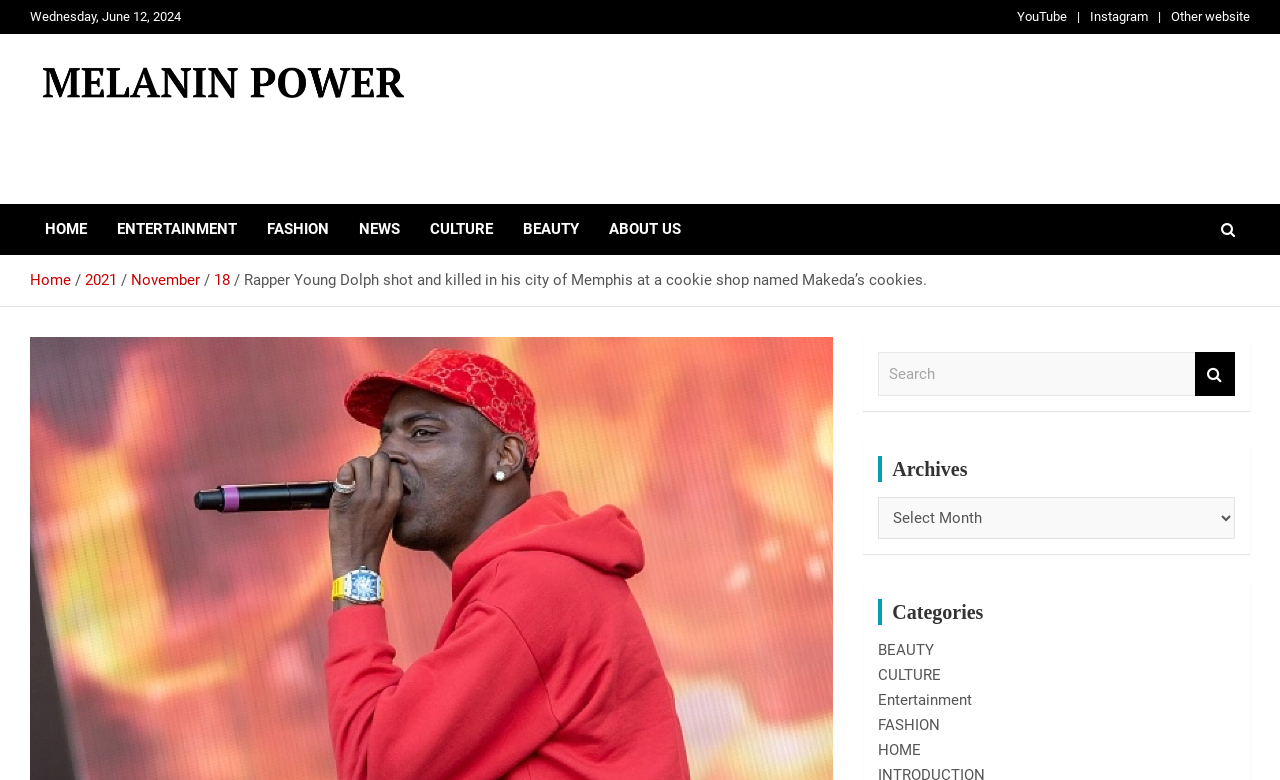Find the bounding box coordinates for the HTML element specified by: "ABOUT US".

[0.464, 0.261, 0.544, 0.327]